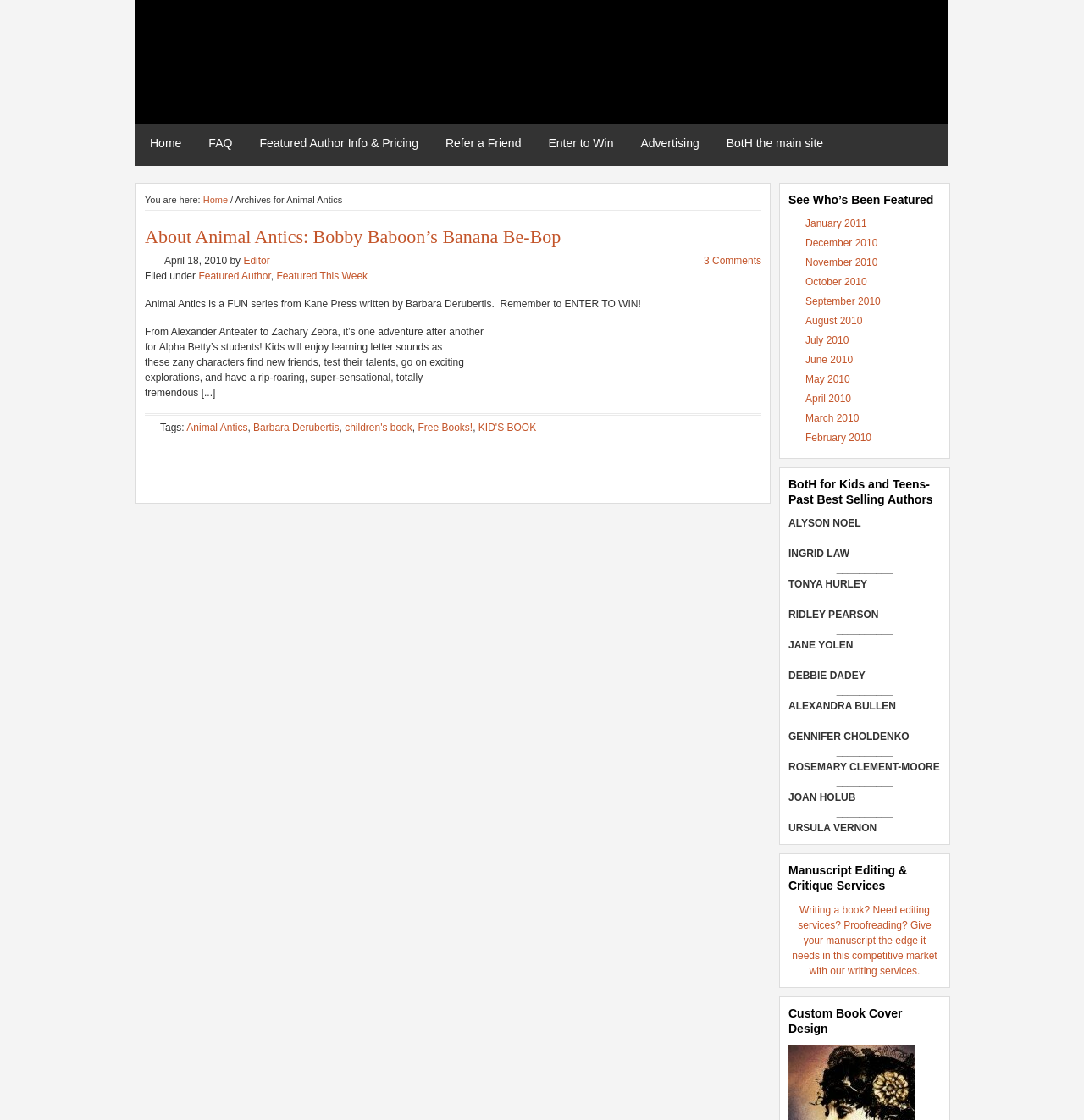Please provide a one-word or phrase answer to the question: 
What is the service offered by the website for writers?

Manuscript Editing & Critique Services